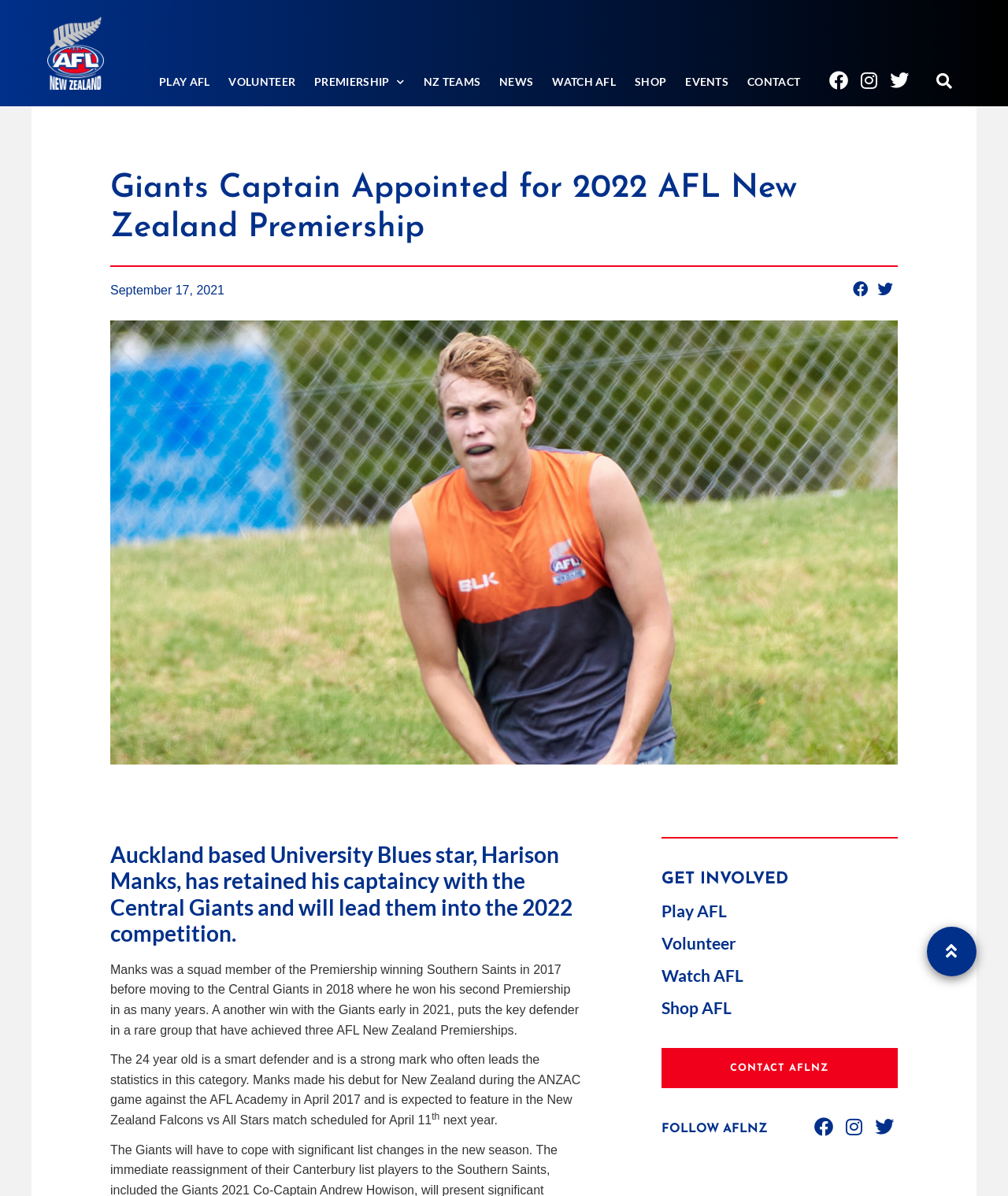Locate the bounding box coordinates of the element that should be clicked to execute the following instruction: "Click on 'Log in'".

None